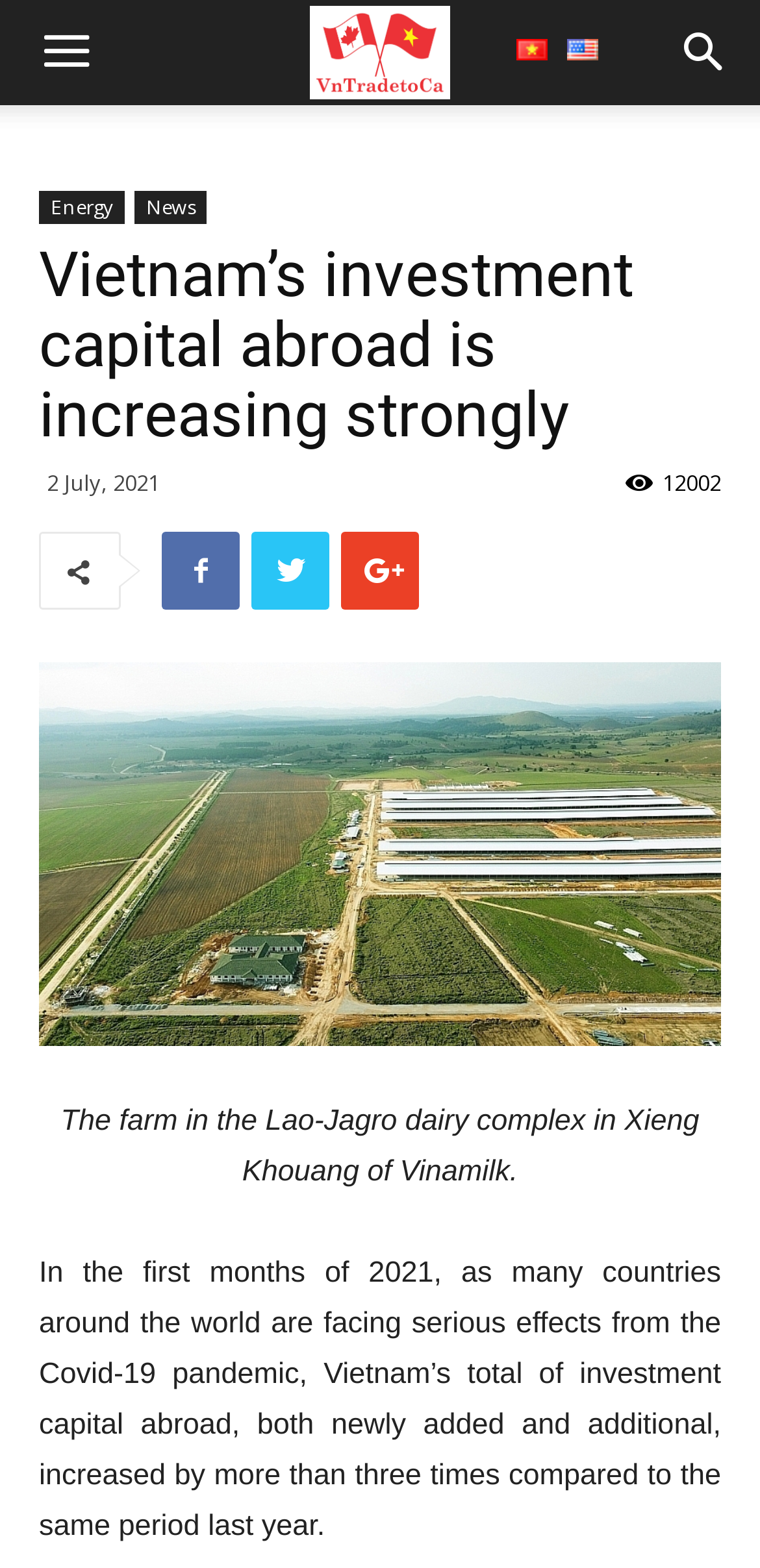Locate the bounding box of the UI element with the following description: "alt="Tiếng Việt"".

[0.679, 0.02, 0.721, 0.043]